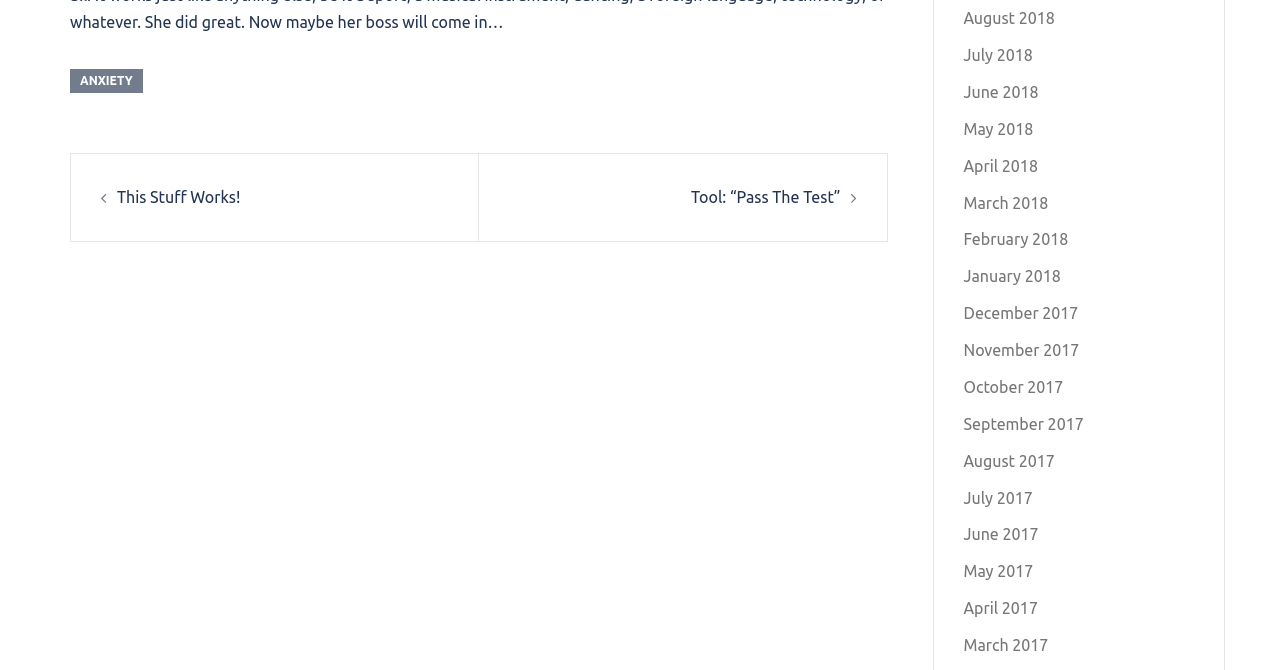Identify the bounding box coordinates of the element to click to follow this instruction: 'Click on 'Tool: “Pass The Test”' link'. Ensure the coordinates are four float values between 0 and 1, provided as [left, top, right, bottom].

[0.54, 0.28, 0.657, 0.307]